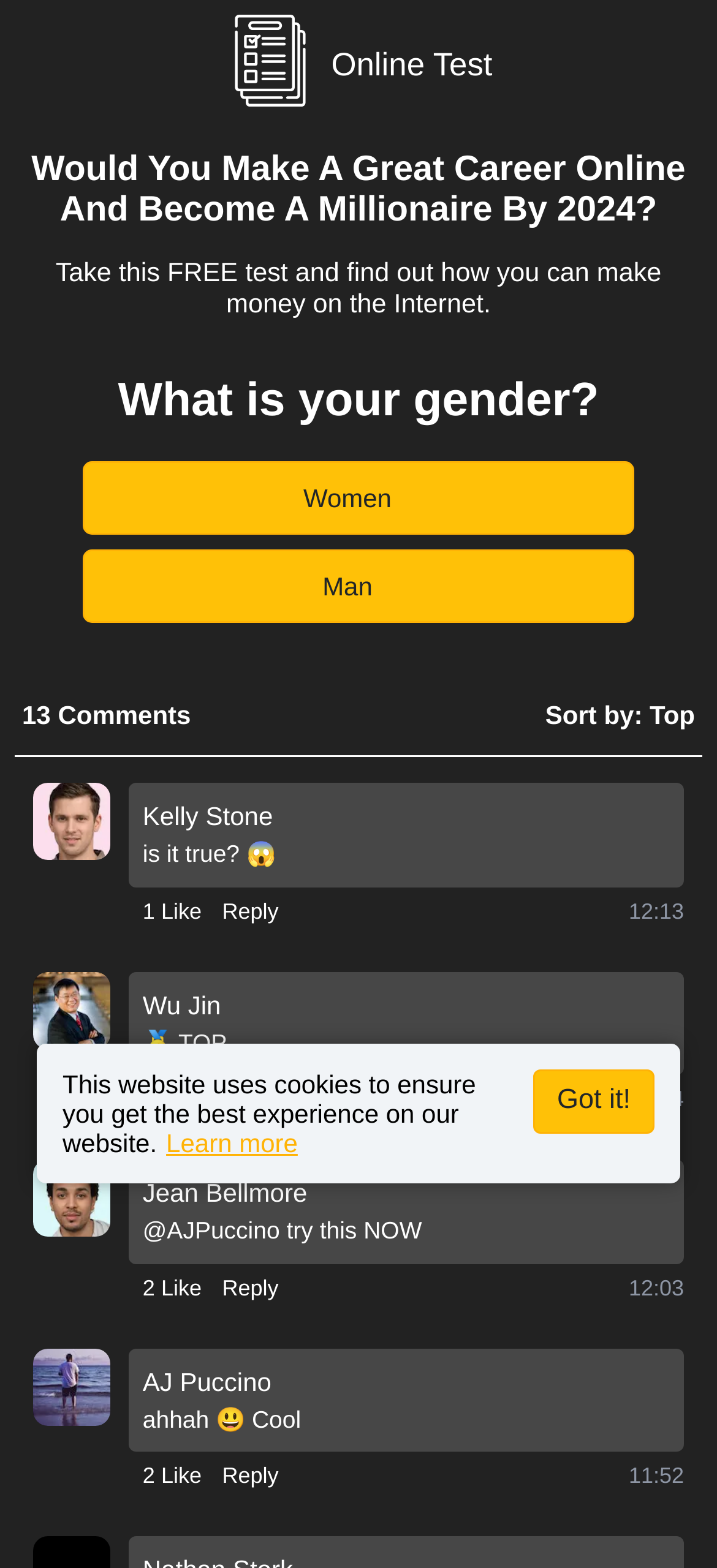What is the topic of the survey?
Answer with a single word or short phrase according to what you see in the image.

Career online